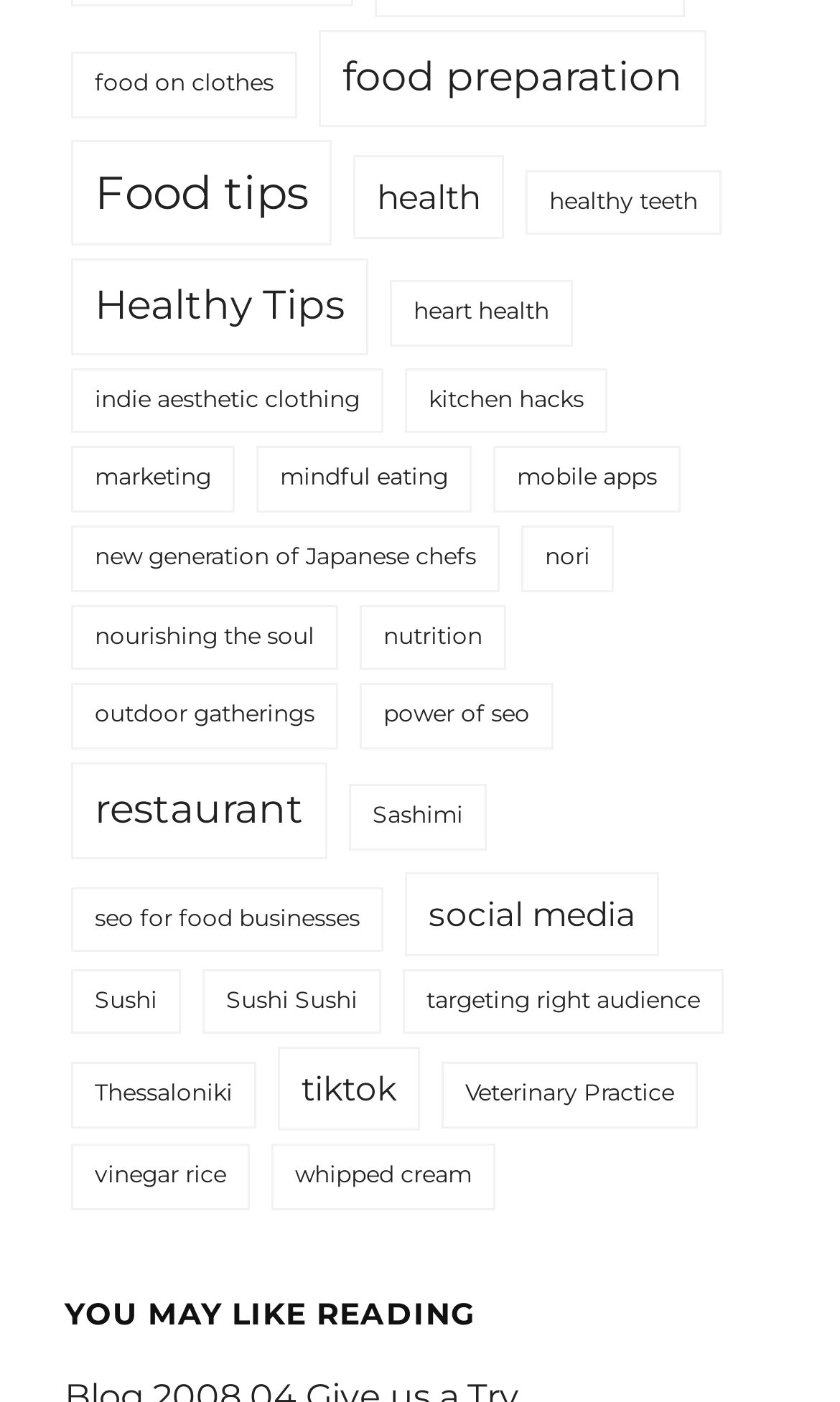Answer the following query concisely with a single word or phrase:
What is the heading above the links?

YOU MAY LIKE READING